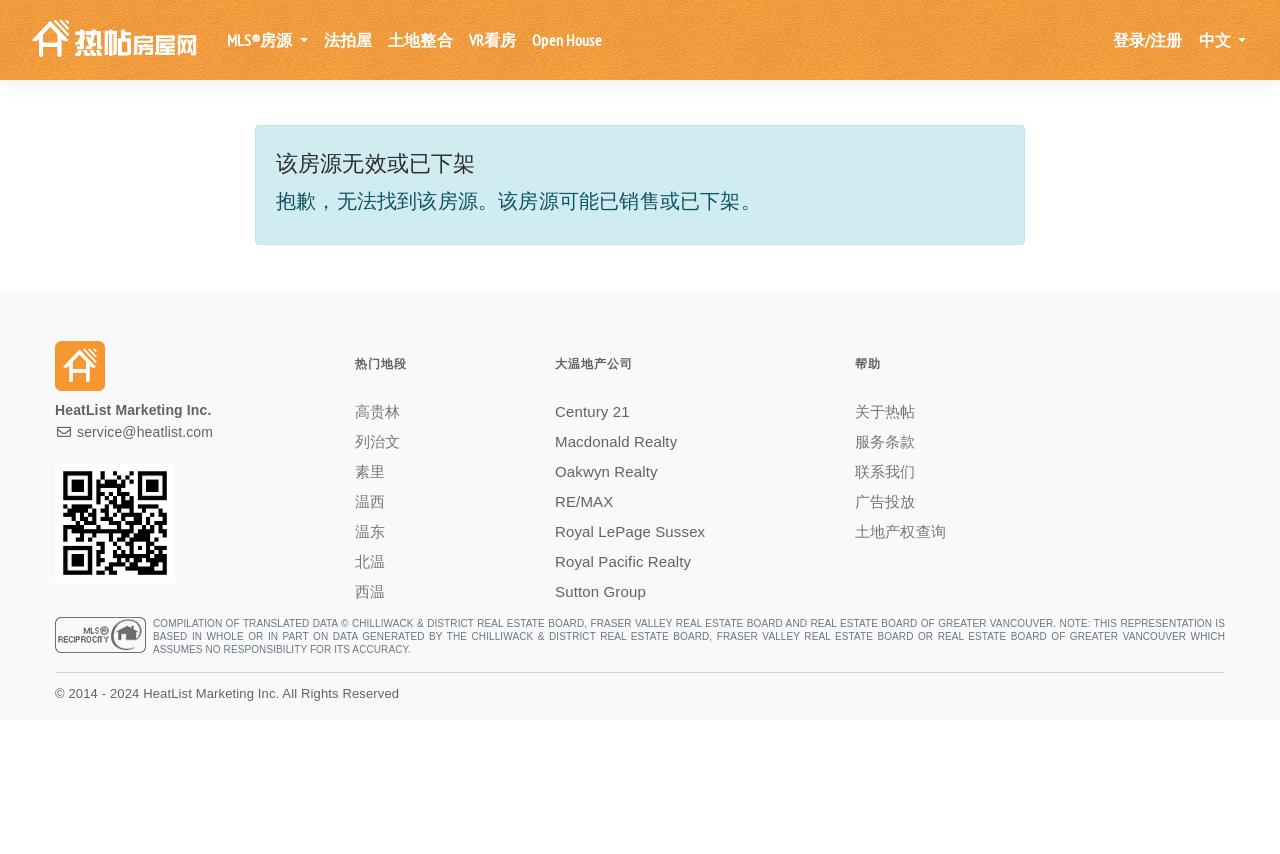Please determine the bounding box coordinates of the section I need to click to accomplish this instruction: "Click the MLS房源 button".

[0.173, 0.018, 0.243, 0.076]